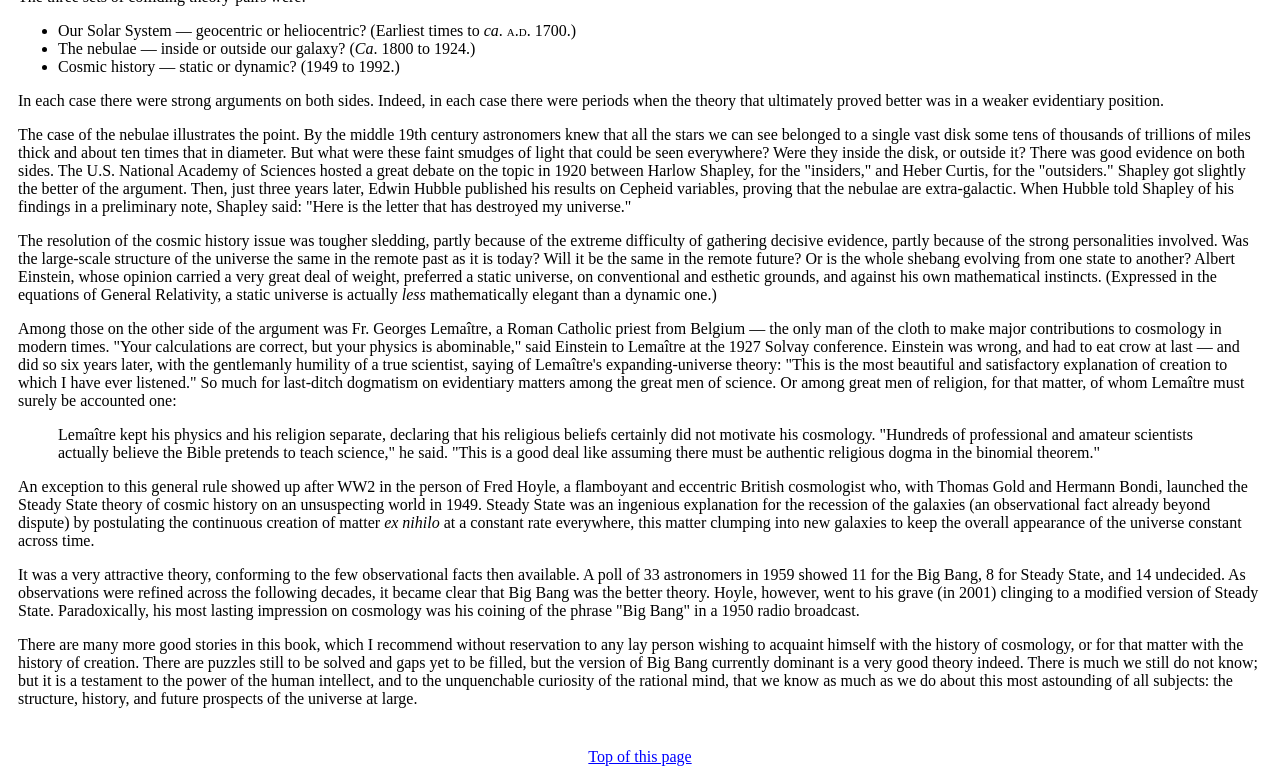Provide the bounding box coordinates of the UI element that matches the description: "Top of this page".

[0.46, 0.966, 0.54, 0.988]